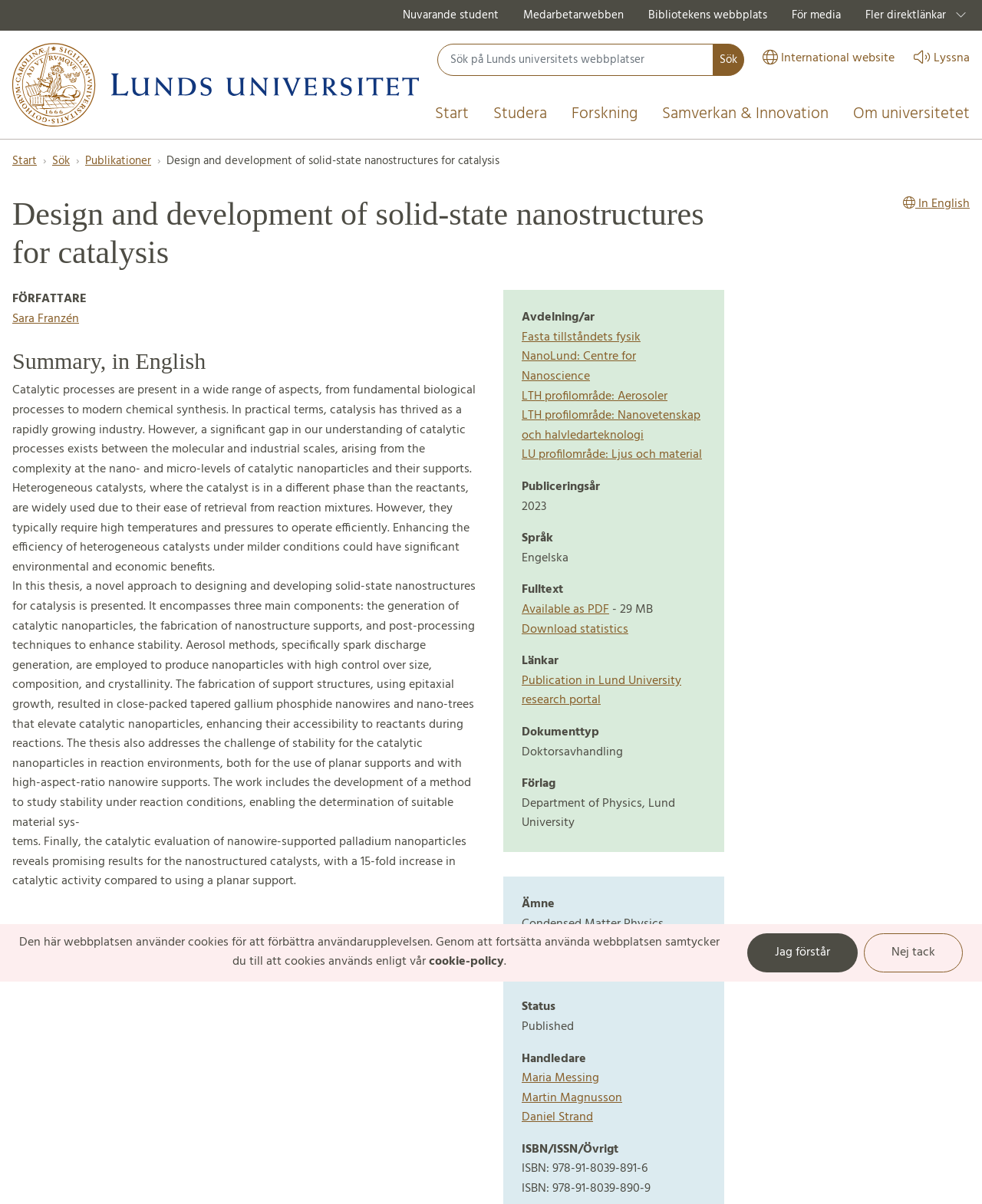What is the language of the thesis?
Based on the image, answer the question with as much detail as possible.

I found the language of the thesis by looking at the section that lists the publication information, which is located below the title 'Design and development of solid-state nanostructures for catalysis'. The language is English, which is listed as 'Språk'.